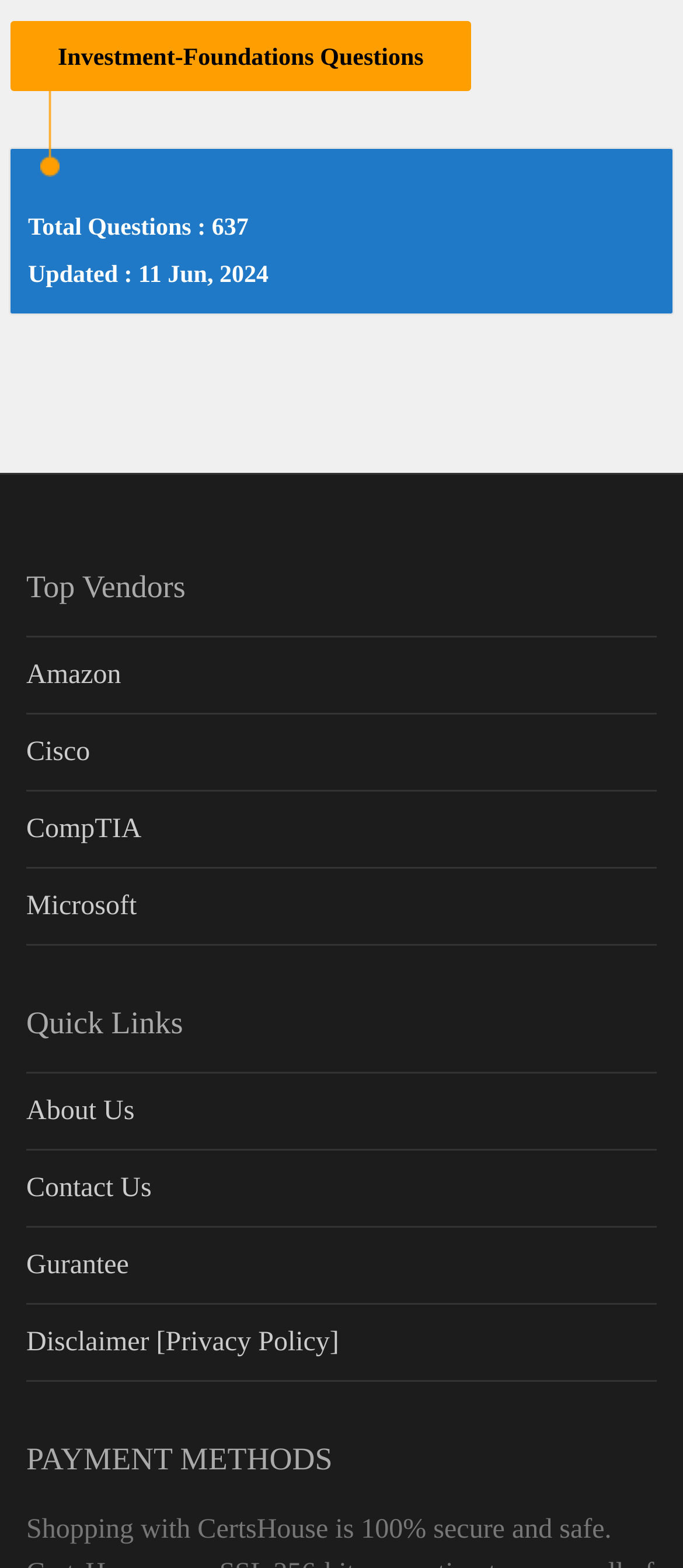Please identify the bounding box coordinates of the element that needs to be clicked to perform the following instruction: "learn about our board".

None